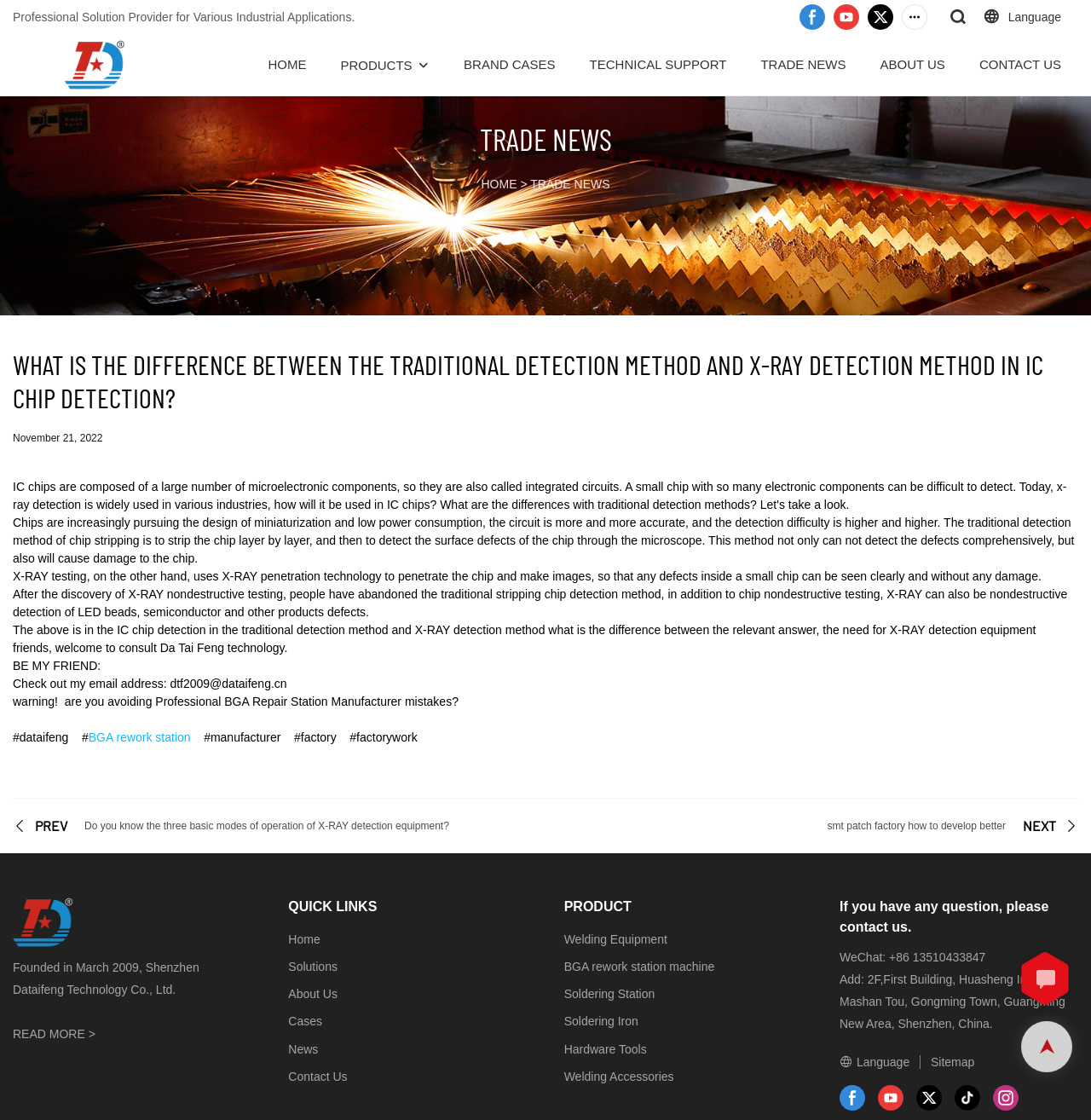Please identify the bounding box coordinates of the element on the webpage that should be clicked to follow this instruction: "Click on the 'HOME' link". The bounding box coordinates should be given as four float numbers between 0 and 1, formatted as [left, top, right, bottom].

[0.246, 0.048, 0.281, 0.067]